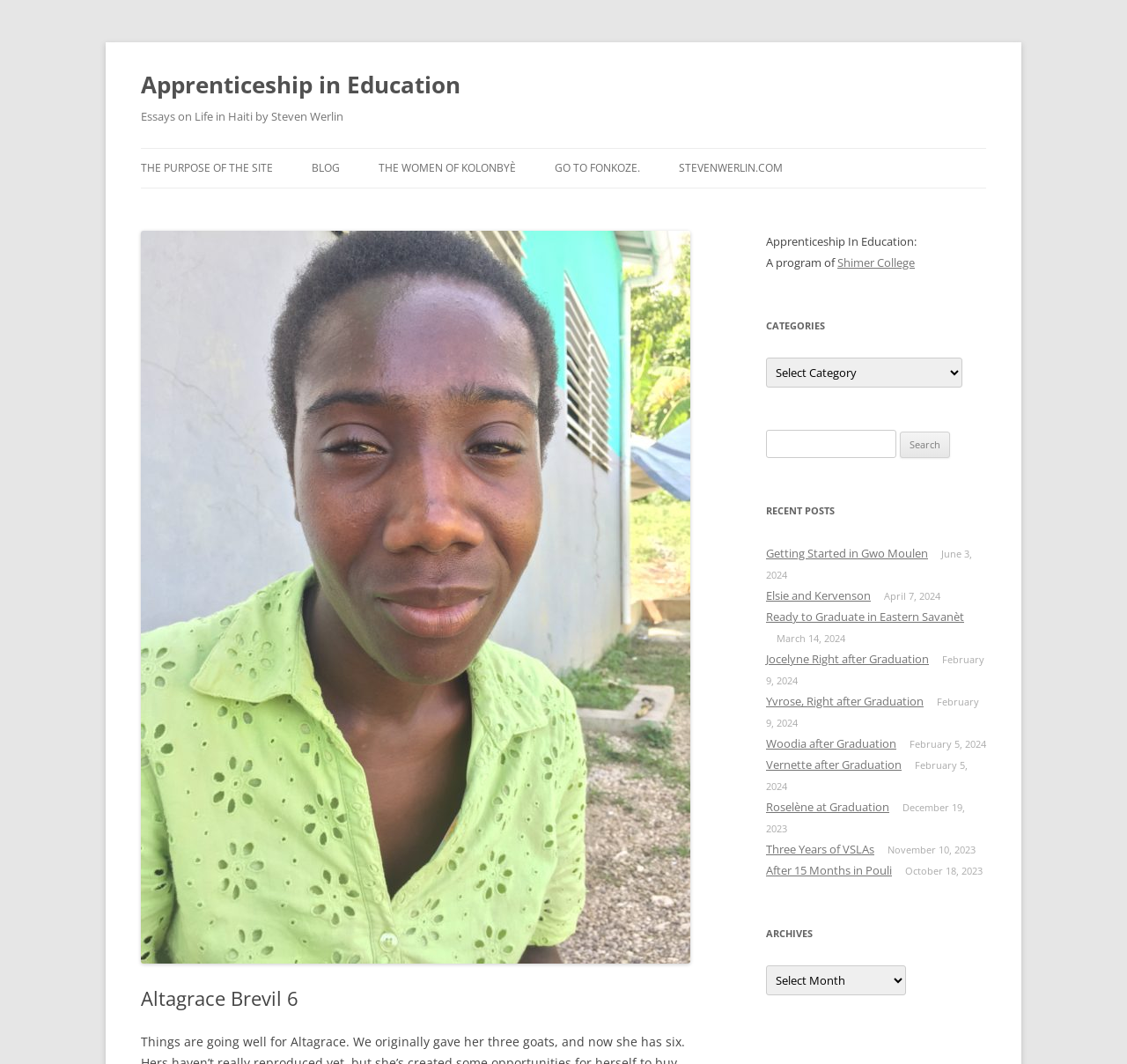Please provide a one-word or phrase answer to the question: 
What categories are available on the webpage?

Categories